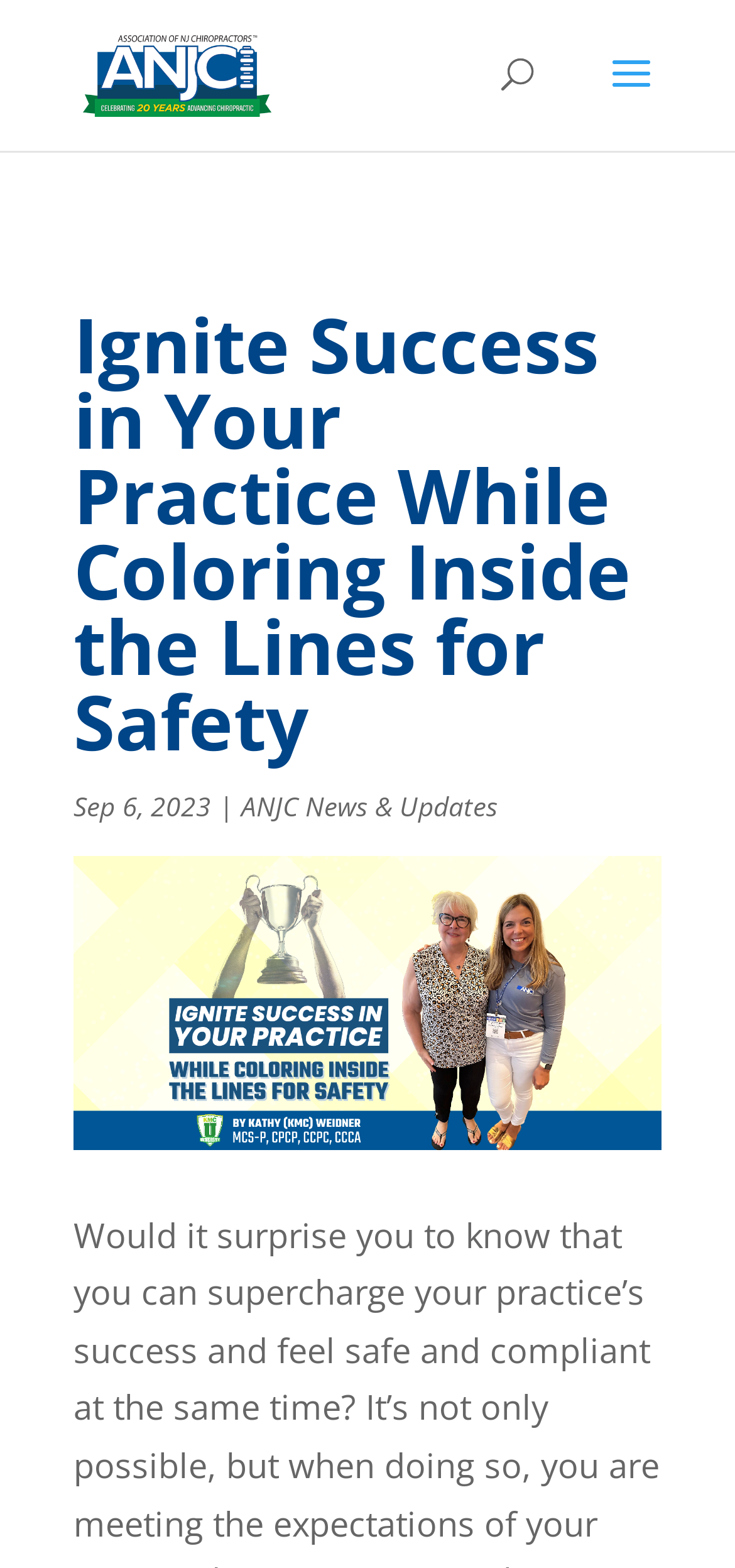How many images are on the webpage?
Using the information from the image, give a concise answer in one word or a short phrase.

2